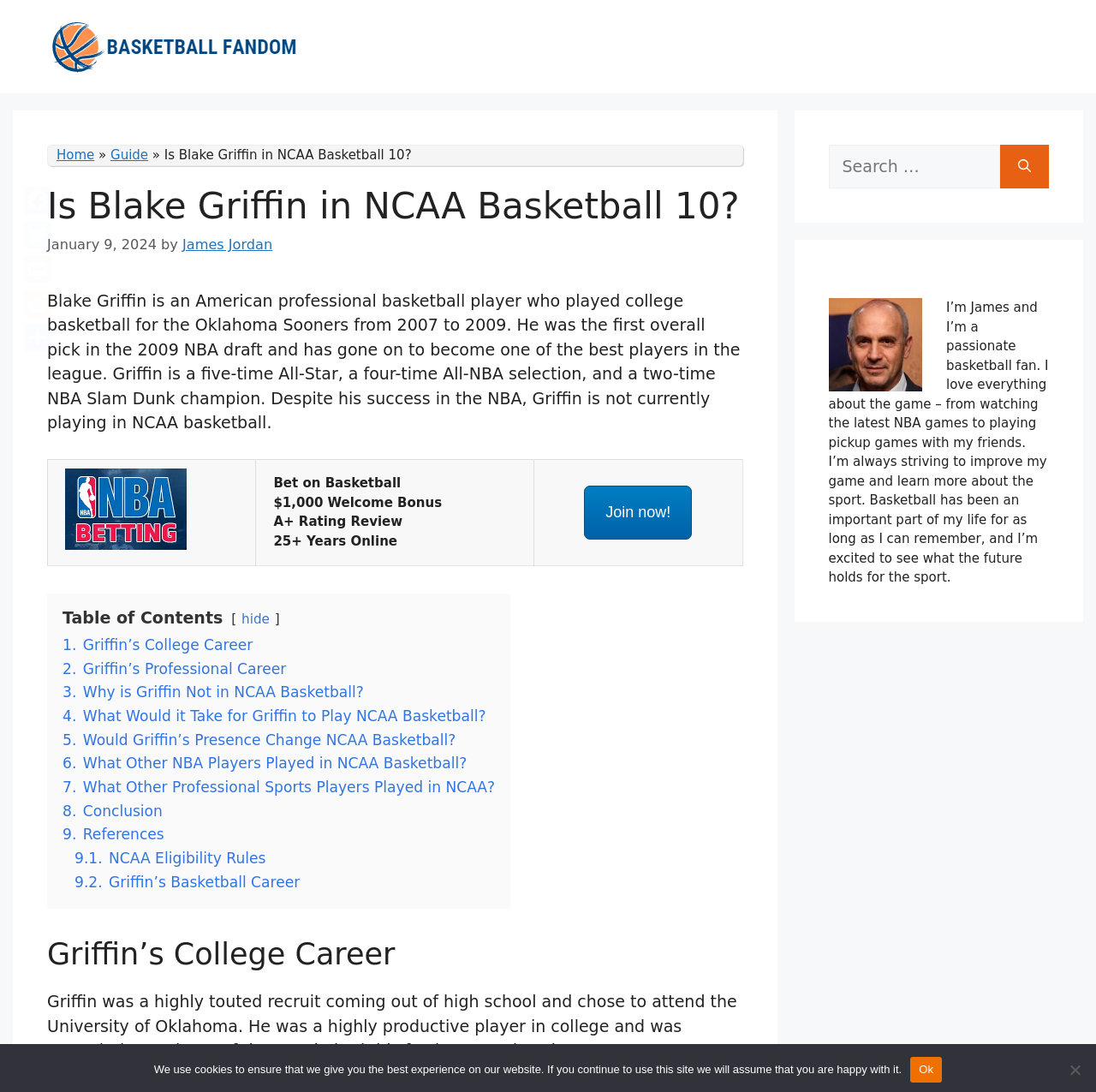What is the name of the author of the webpage?
Refer to the image and offer an in-depth and detailed answer to the question.

The webpage has a section that says 'by James Jordan', which indicates that James Jordan is the author of the webpage.